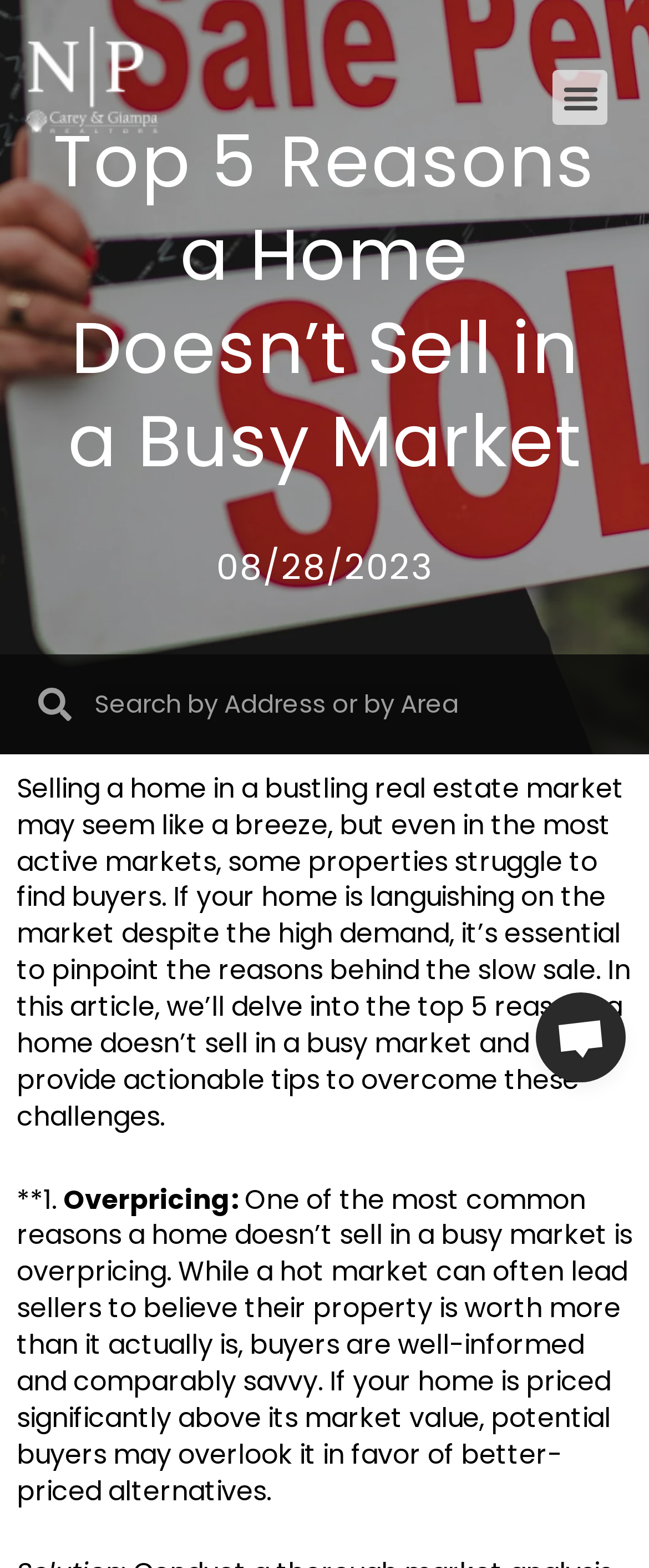Extract the bounding box coordinates for the HTML element that matches this description: "Menu". The coordinates should be four float numbers between 0 and 1, i.e., [left, top, right, bottom].

[0.851, 0.045, 0.936, 0.08]